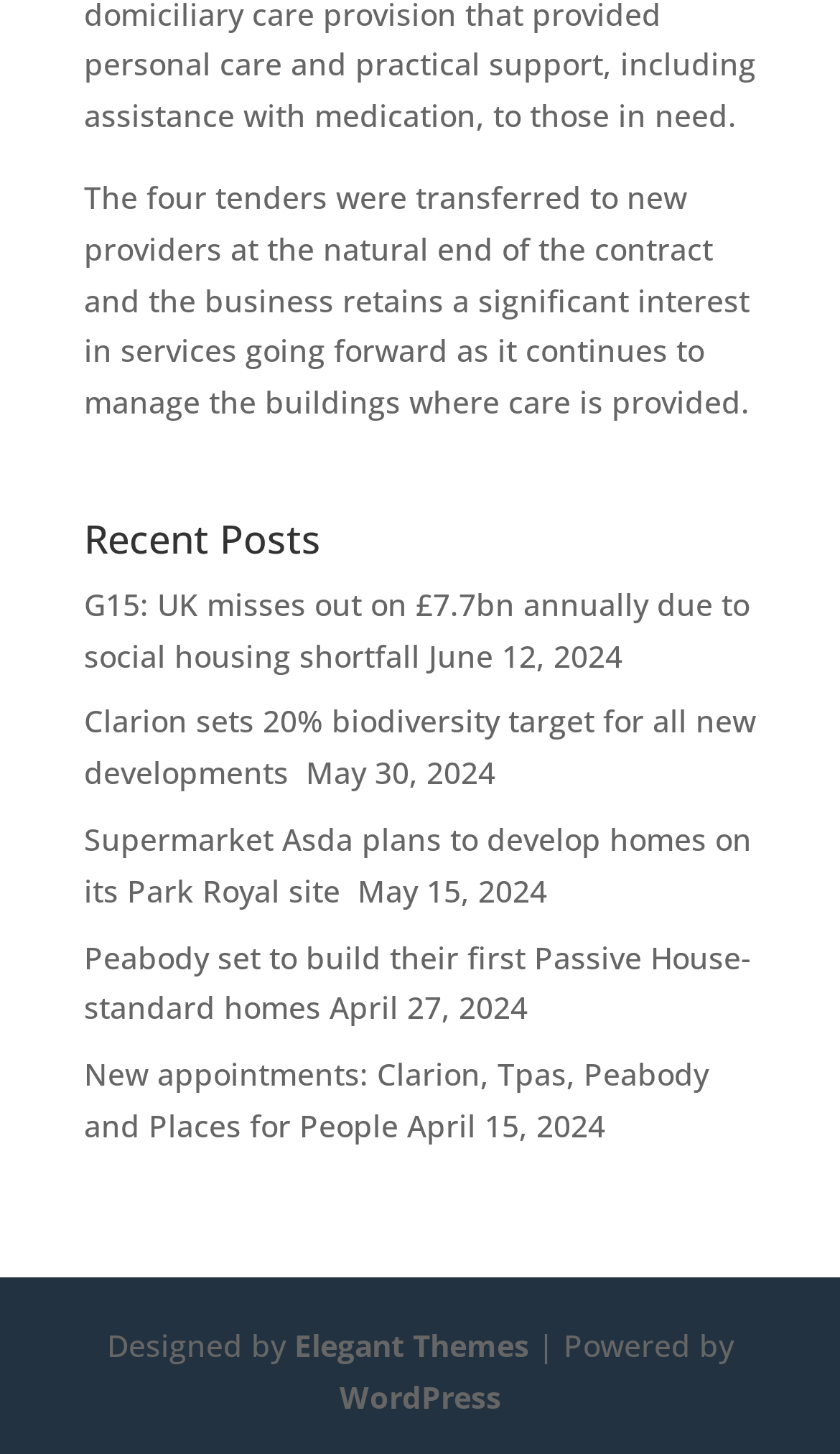What is the theme of this website designed by?
Please respond to the question thoroughly and include all relevant details.

The theme of this website is designed by Elegant Themes, as indicated at the bottom of the page.